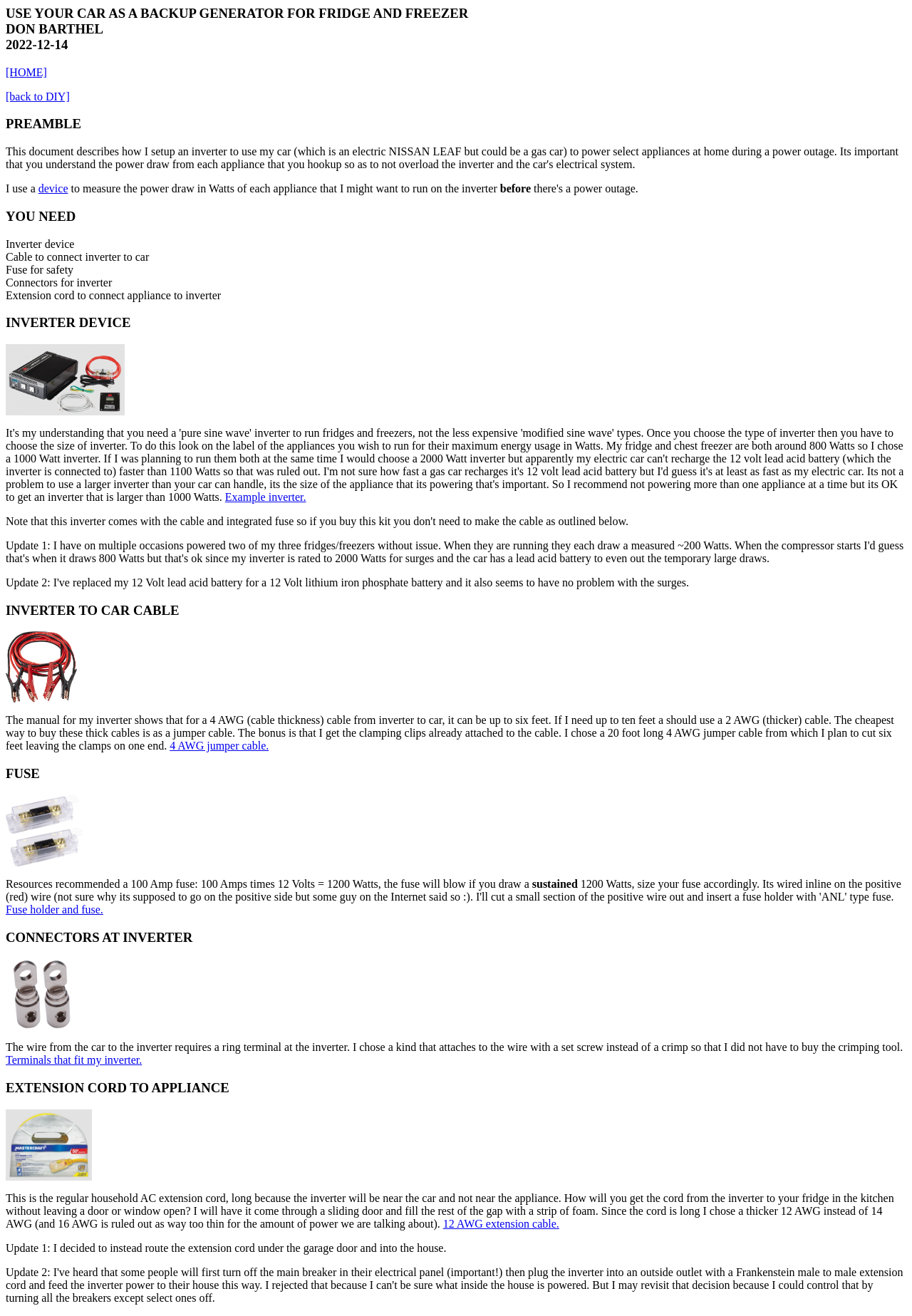Please mark the clickable region by giving the bounding box coordinates needed to complete this instruction: "Click on the '4 AWG jumper cable.' link".

[0.186, 0.562, 0.295, 0.571]